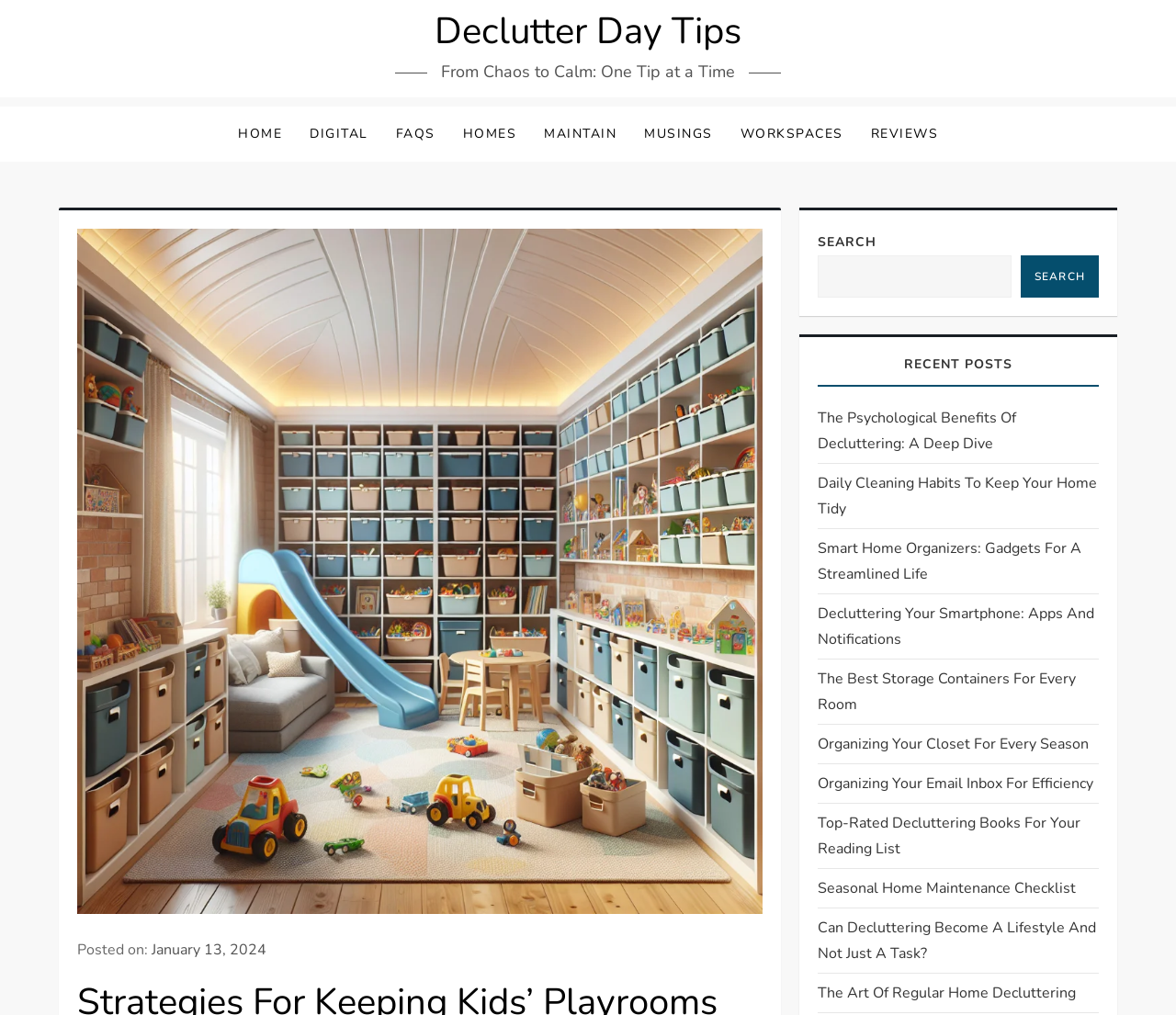Please identify the bounding box coordinates of the clickable area that will allow you to execute the instruction: "Explore the FAQs section".

[0.325, 0.105, 0.382, 0.159]